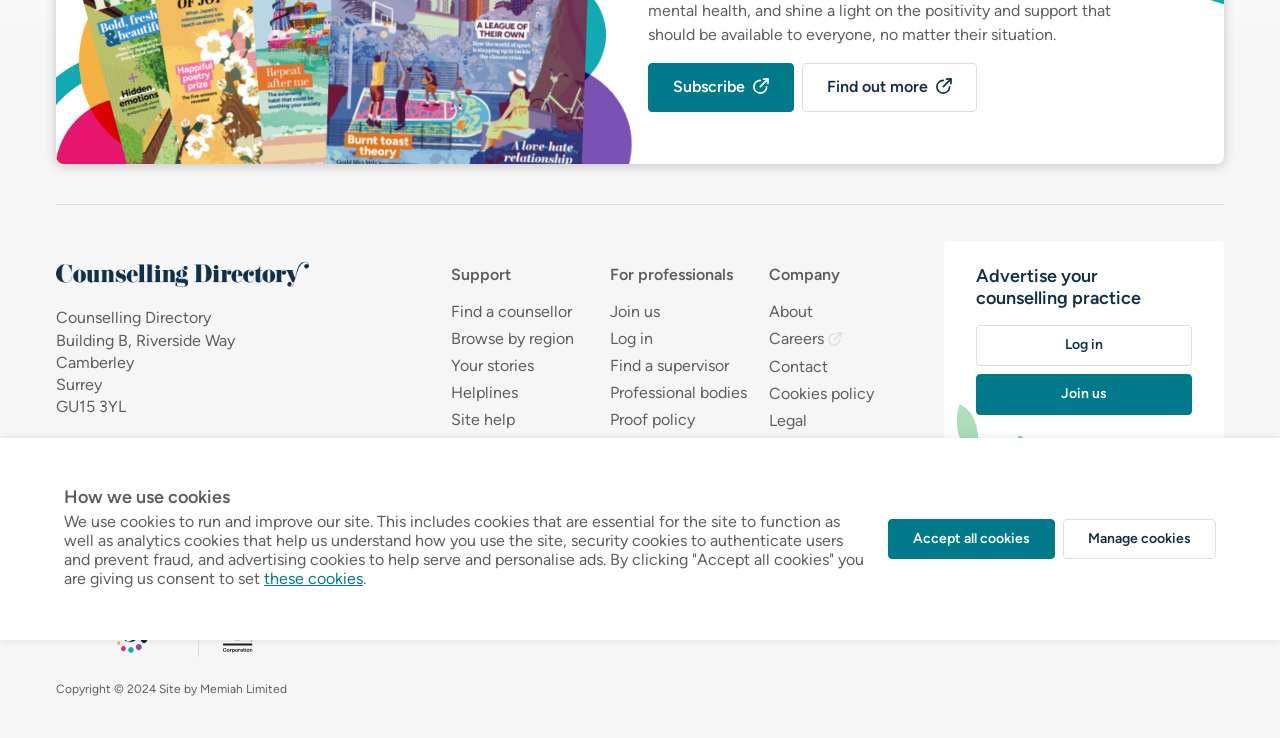Locate the UI element described by Memiah Limited in the provided webpage screenshot. Return the bounding box coordinates in the format (top-left x, top-left y, bottom-right x, bottom-right y), ensuring all values are between 0 and 1.

[0.156, 0.925, 0.224, 0.944]